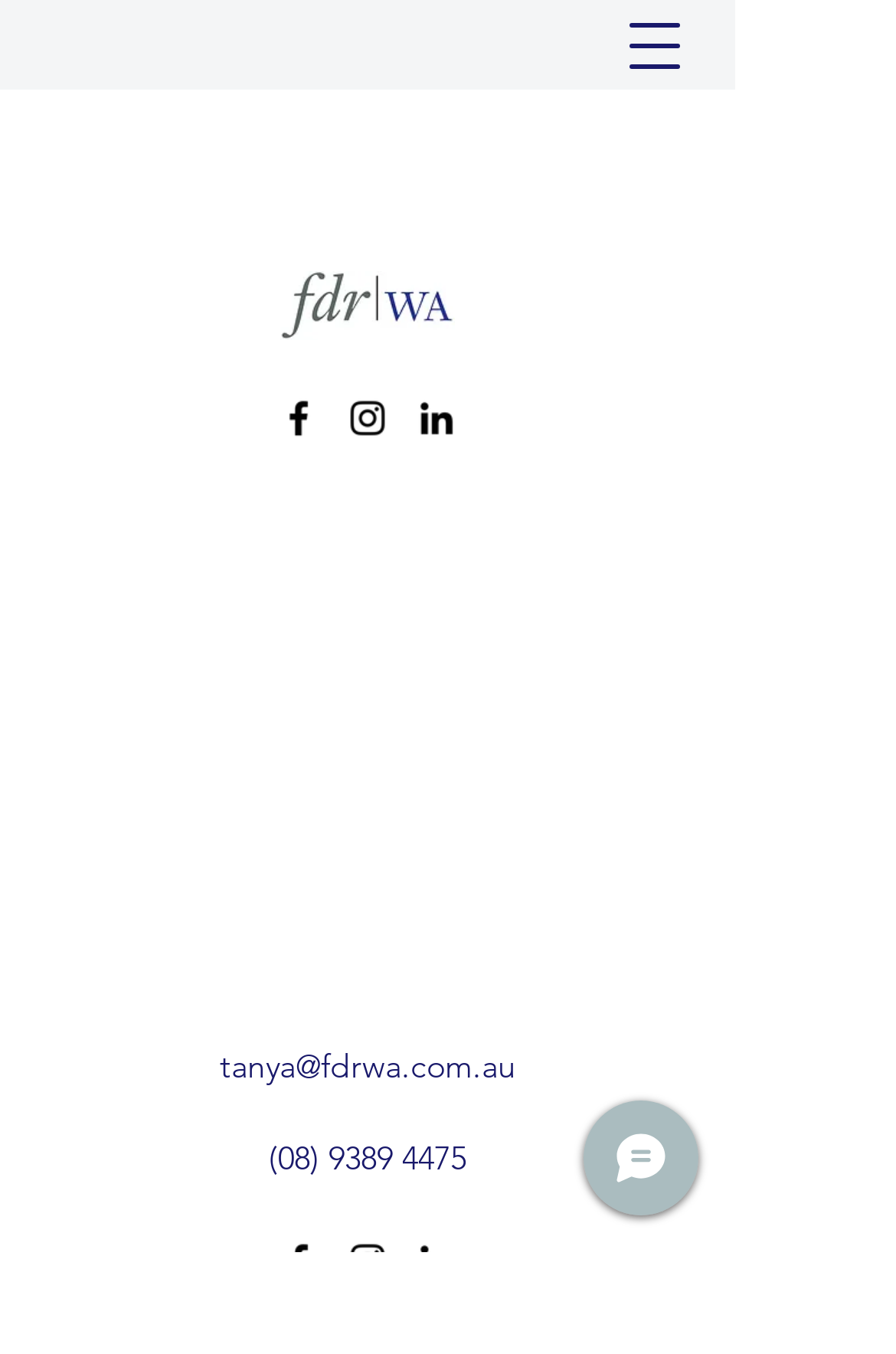Provide the bounding box coordinates for the area that should be clicked to complete the instruction: "Call (08) 9389 4475".

[0.3, 0.84, 0.521, 0.871]